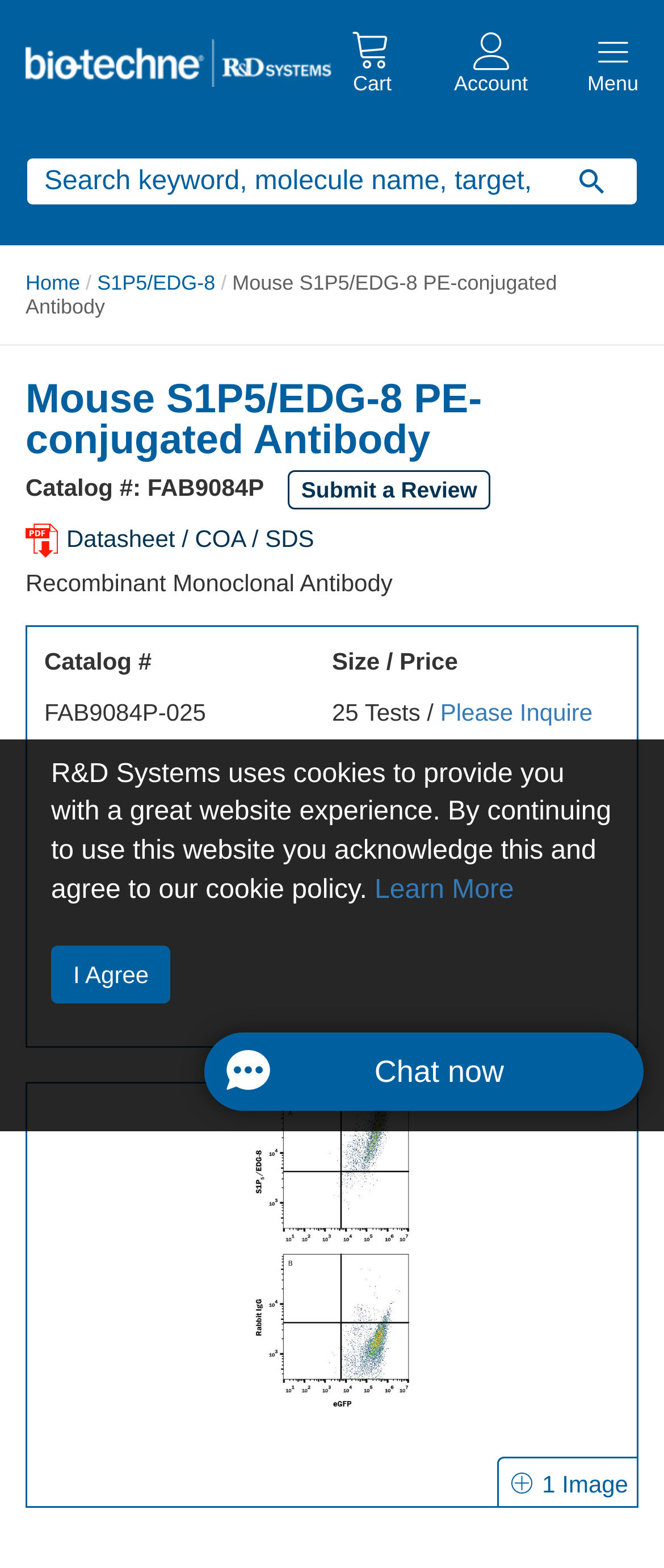Please provide a comprehensive answer to the question based on the screenshot: How many images are there on the webpage?

I found the number of images by looking at the text '1 Image' at the bottom of the webpage, which indicates that there is only one image on the webpage.